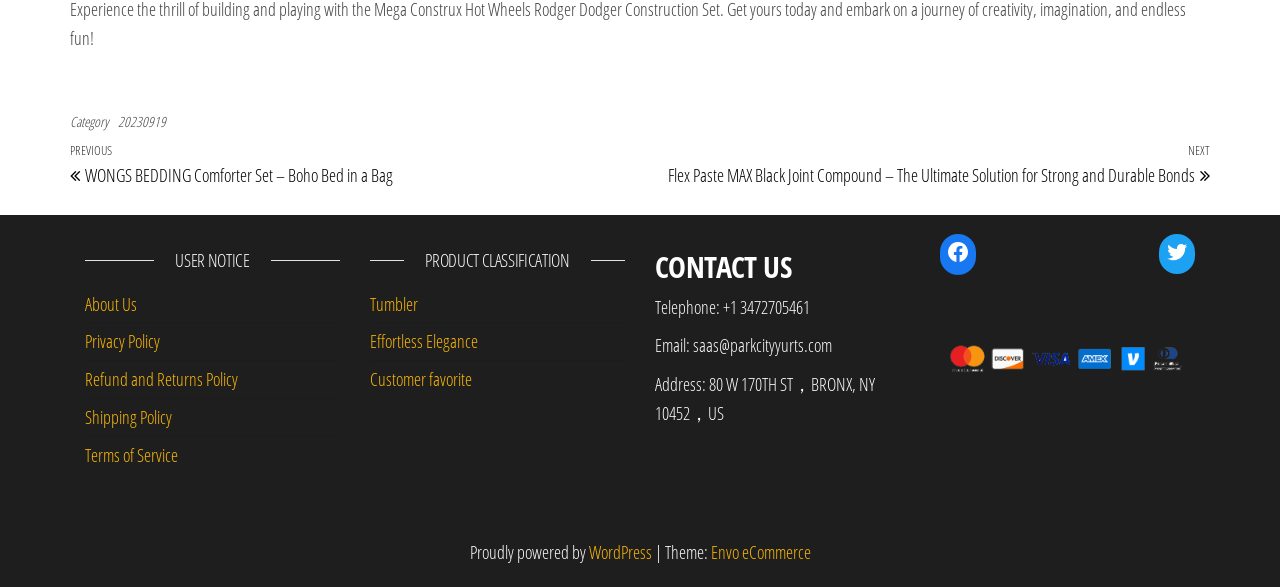Kindly determine the bounding box coordinates of the area that needs to be clicked to fulfill this instruction: "View the 'About Us' page".

[0.066, 0.497, 0.107, 0.537]